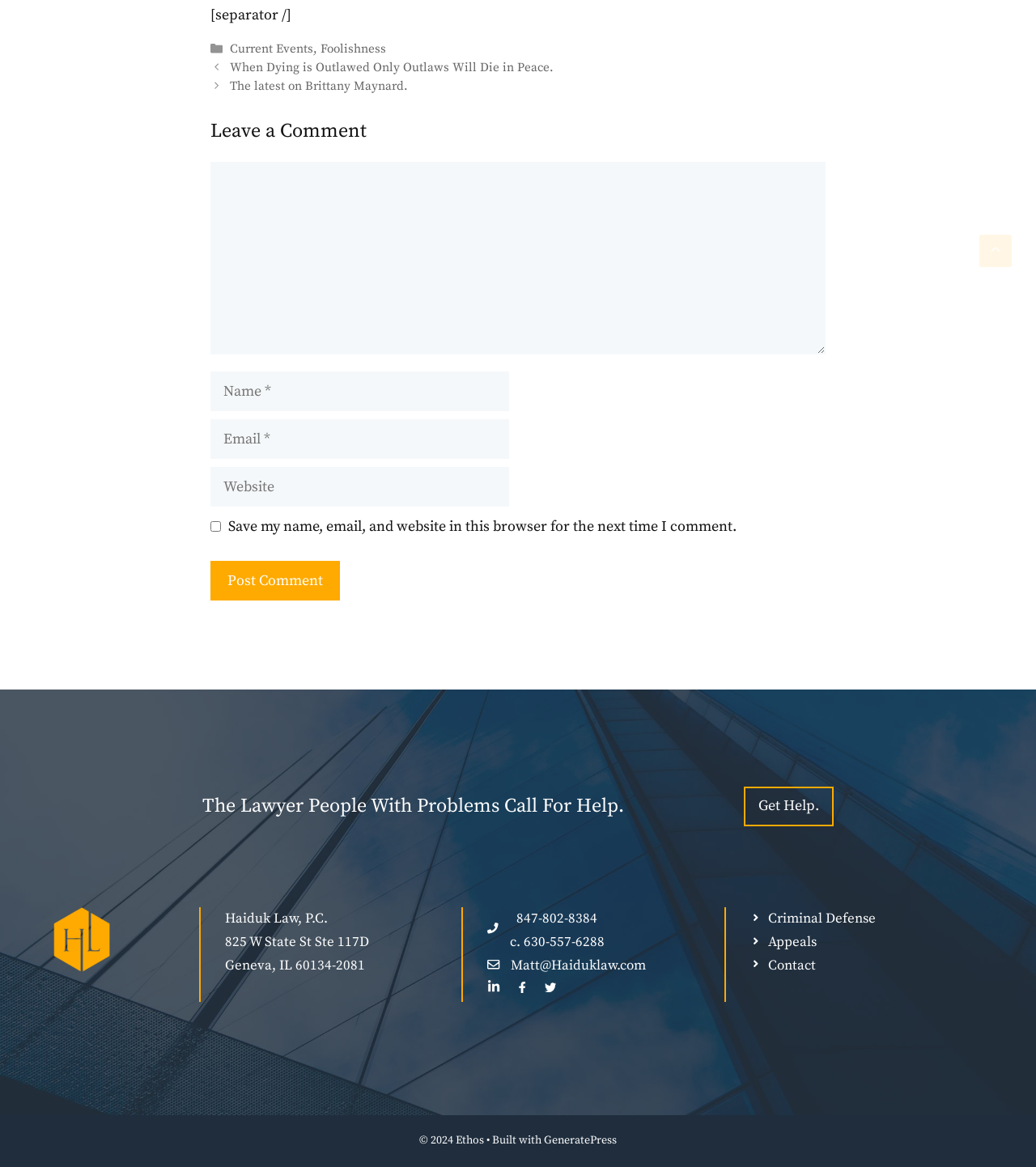Can you specify the bounding box coordinates of the area that needs to be clicked to fulfill the following instruction: "Click on the 'Current Events' link"?

[0.222, 0.035, 0.303, 0.049]